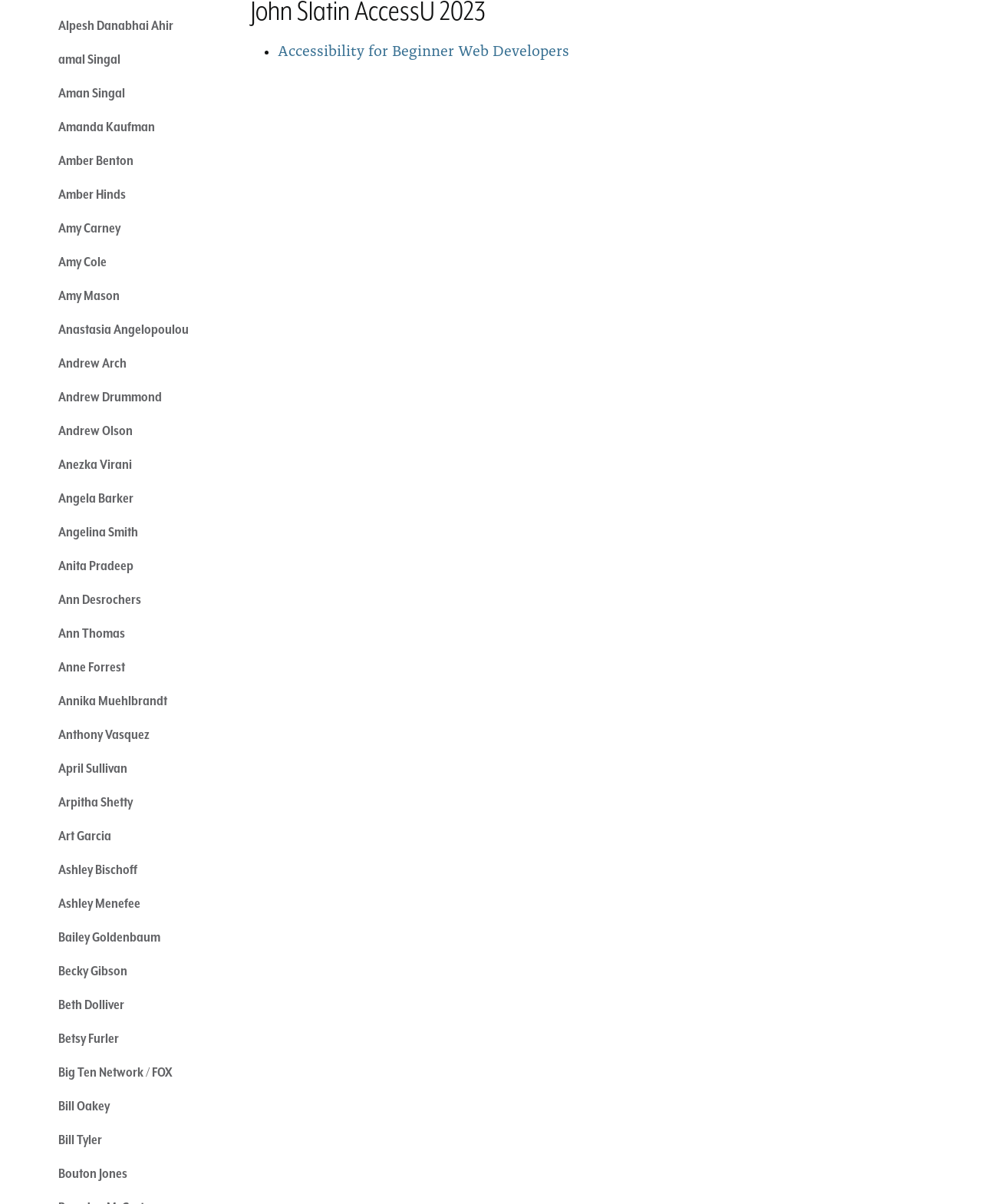How many links are listed on the webpage?
Answer the question with just one word or phrase using the image.

25